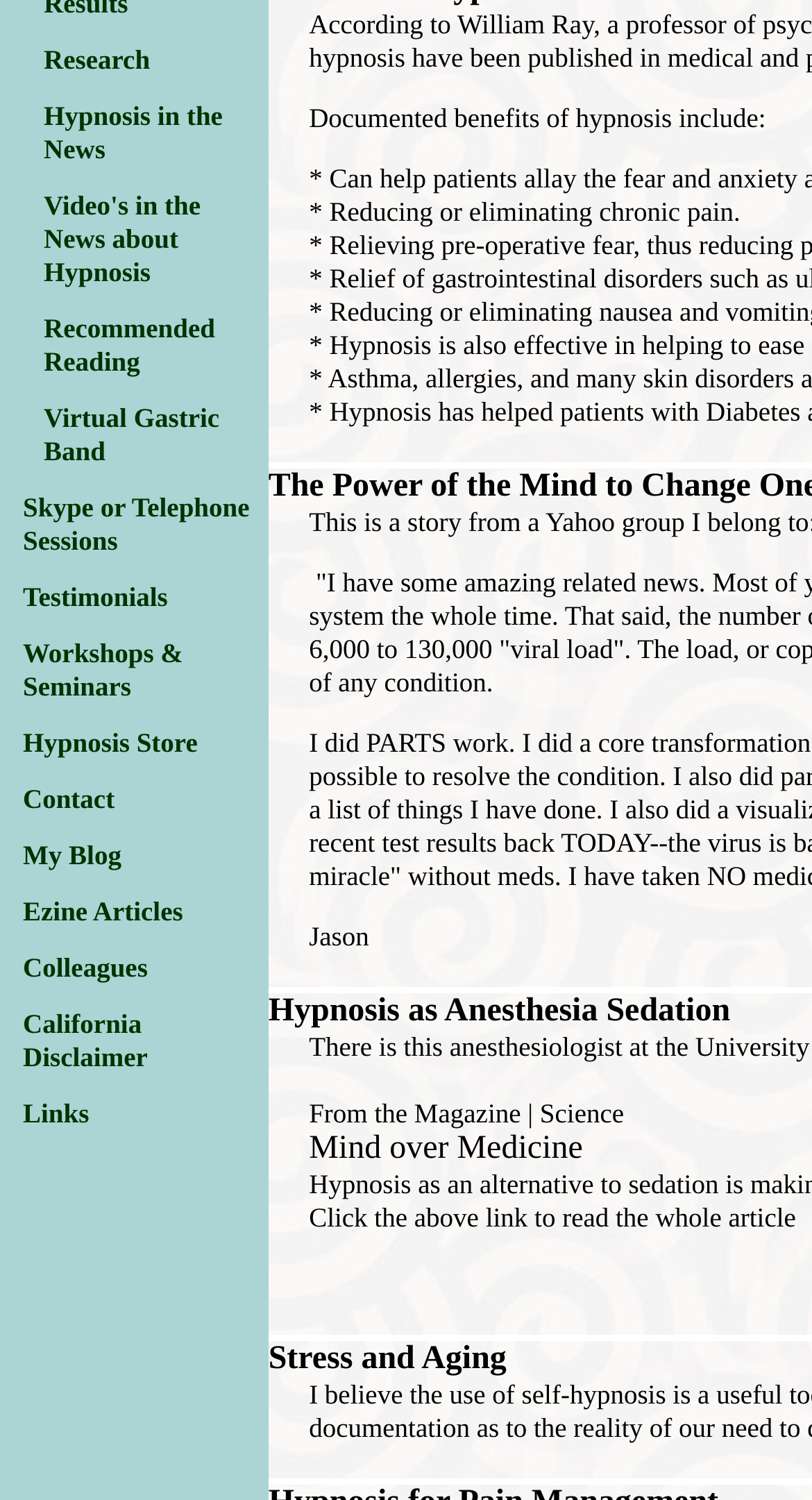Identify the bounding box coordinates for the UI element described as: "Contact". The coordinates should be provided as four floats between 0 and 1: [left, top, right, bottom].

[0.028, 0.522, 0.149, 0.543]